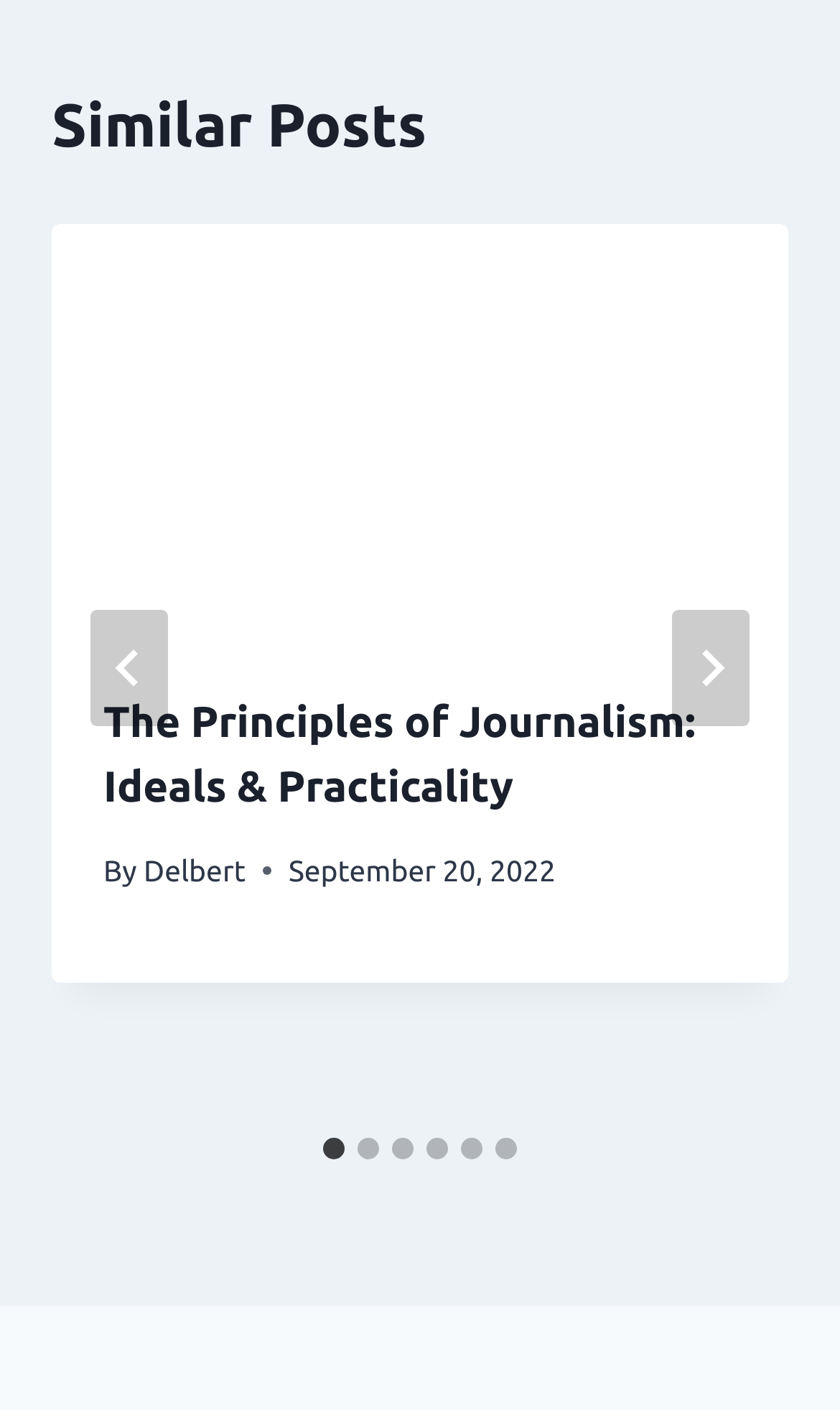Identify the bounding box coordinates for the region of the element that should be clicked to carry out the instruction: "View the first post". The bounding box coordinates should be four float numbers between 0 and 1, i.e., [left, top, right, bottom].

[0.062, 0.158, 0.938, 0.452]